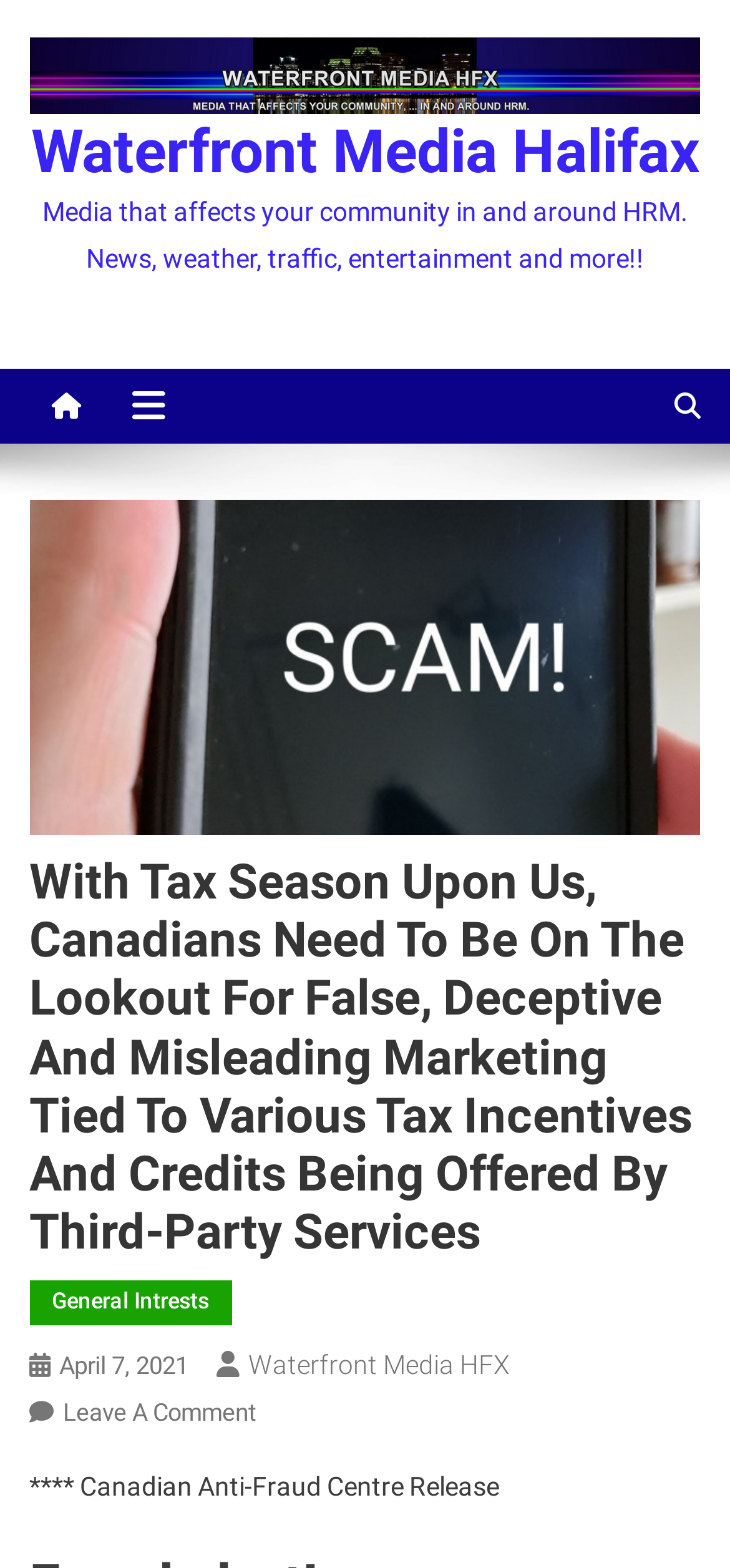Carefully examine the image and provide an in-depth answer to the question: What is the warning from the Canadian Anti-Fraud Centre about?

The warning from the Canadian Anti-Fraud Centre can be found at the bottom of the webpage, where it says '**** Canadian Anti-Fraud Centre Release', which suggests that the warning is about false marketing.